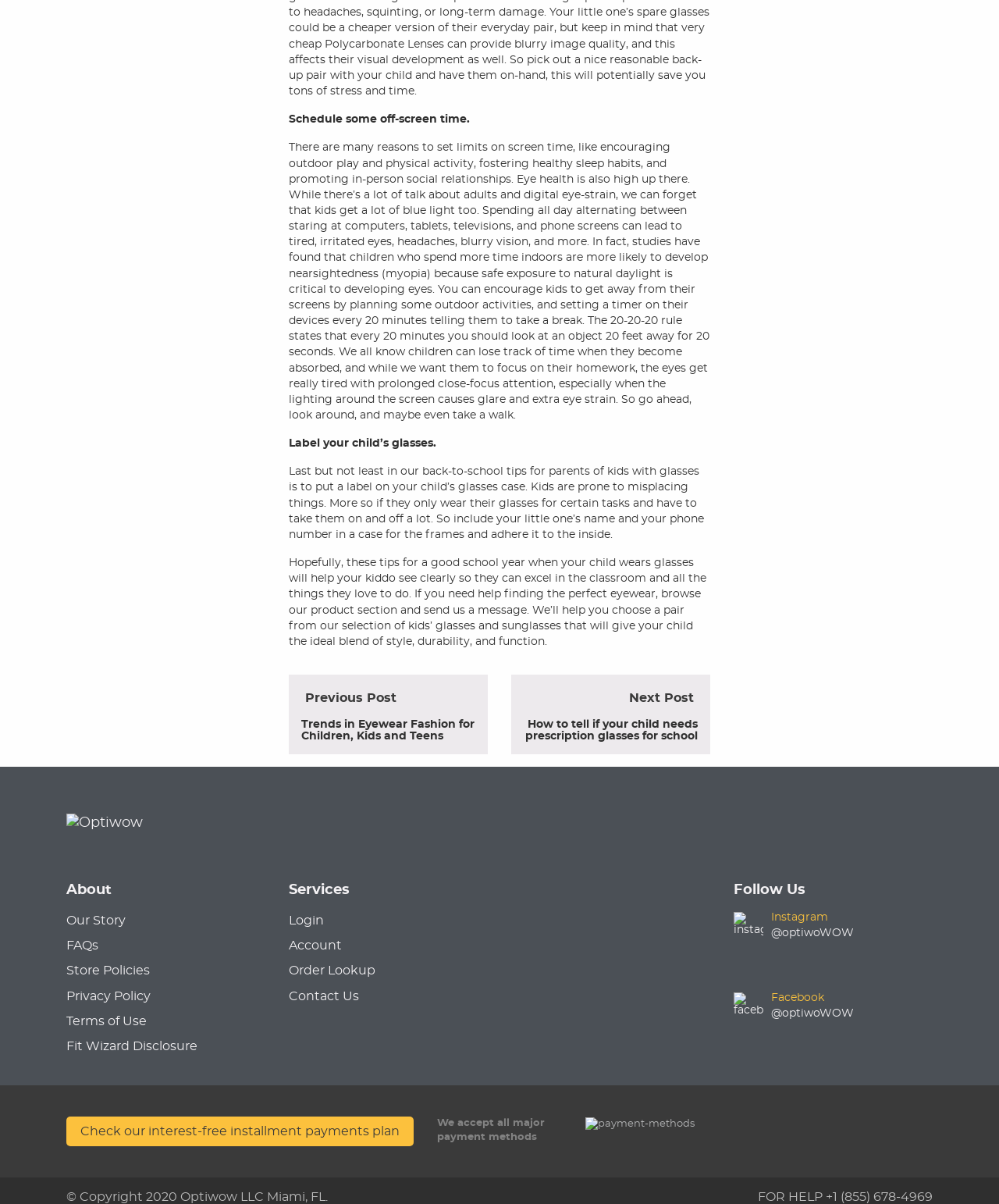Based on the image, give a detailed response to the question: What is the main topic of this webpage?

Based on the content of the webpage, it appears to be discussing tips and advice for parents of kids who wear glasses, including setting limits on screen time, encouraging outdoor activities, and labeling glasses cases. The webpage also mentions the importance of eye health and provides resources for finding the right eyewear for kids.